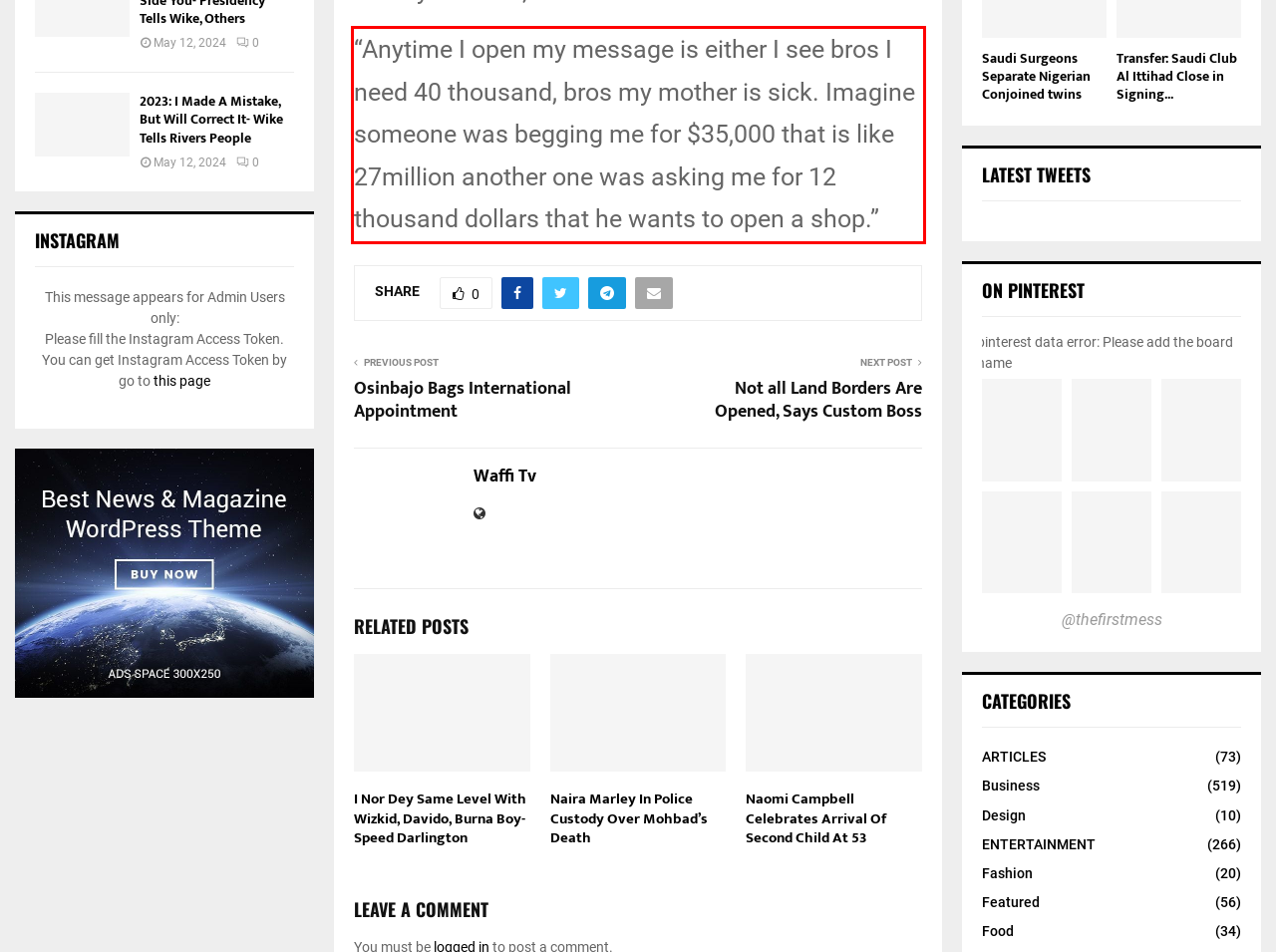You have a screenshot of a webpage with a red bounding box. Identify and extract the text content located inside the red bounding box.

“Anytime I open my message is either I see bros I need 40 thousand, bros my mother is sick. Imagine someone was begging me for $35,000 that is like 27million another one was asking me for 12 thousand dollars that he wants to open a shop.”